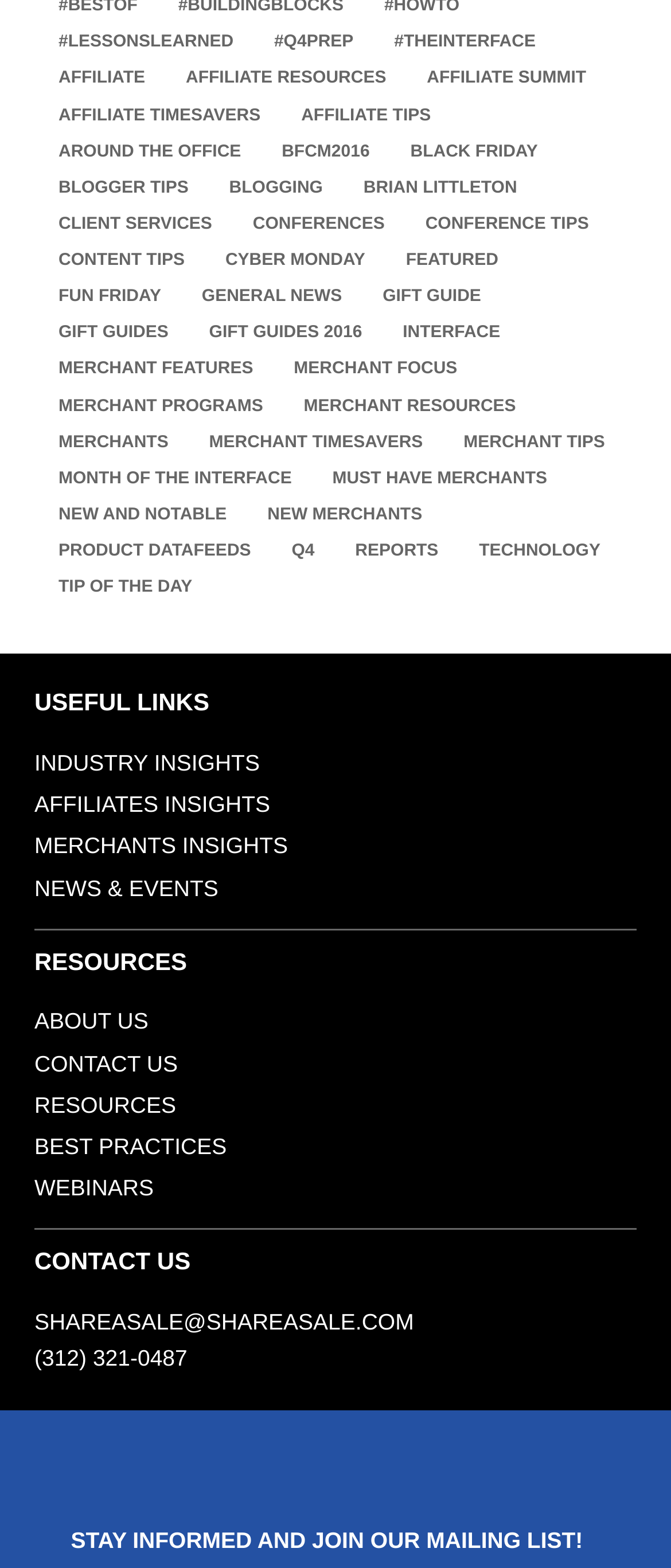Find the bounding box coordinates of the area that needs to be clicked in order to achieve the following instruction: "Click on Lessons Learned". The coordinates should be specified as four float numbers between 0 and 1, i.e., [left, top, right, bottom].

[0.051, 0.019, 0.363, 0.035]